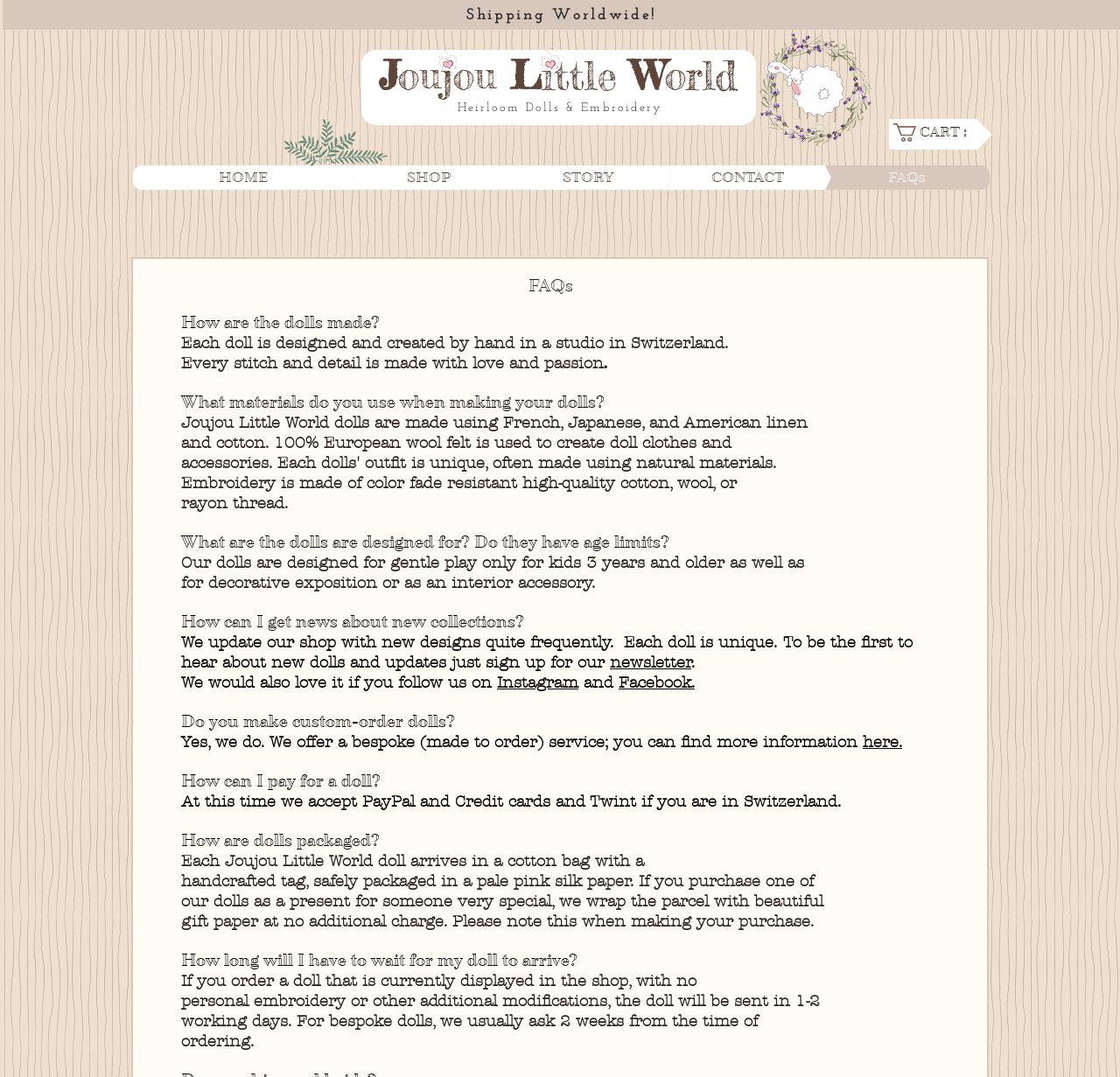Can you specify the bounding box coordinates for the region that should be clicked to fulfill this instruction: "Click on the 'newsletter' link".

[0.545, 0.607, 0.617, 0.624]